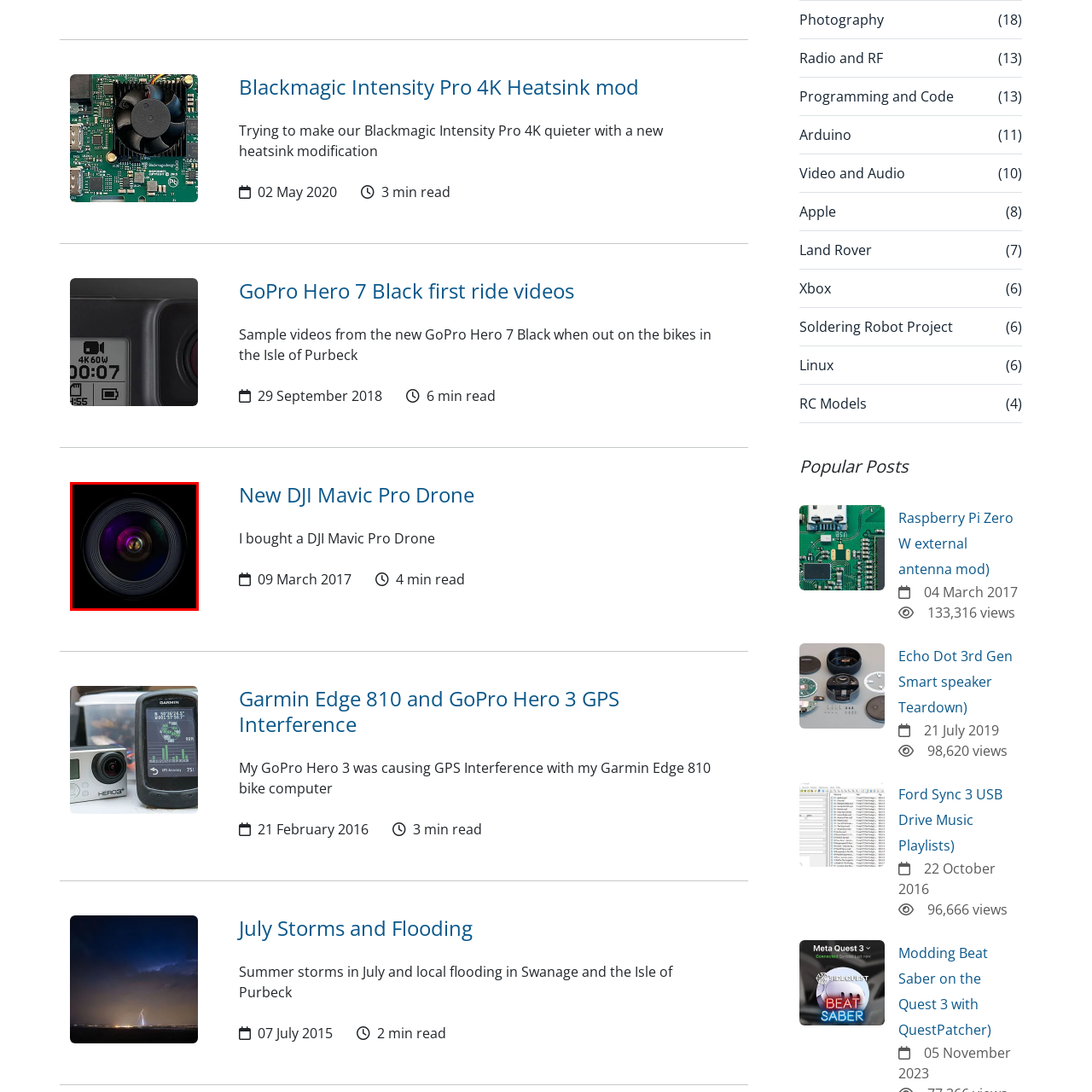Look closely at the image surrounded by the red box, When was the blog post published? Give your answer as a single word or phrase.

March 9, 2017